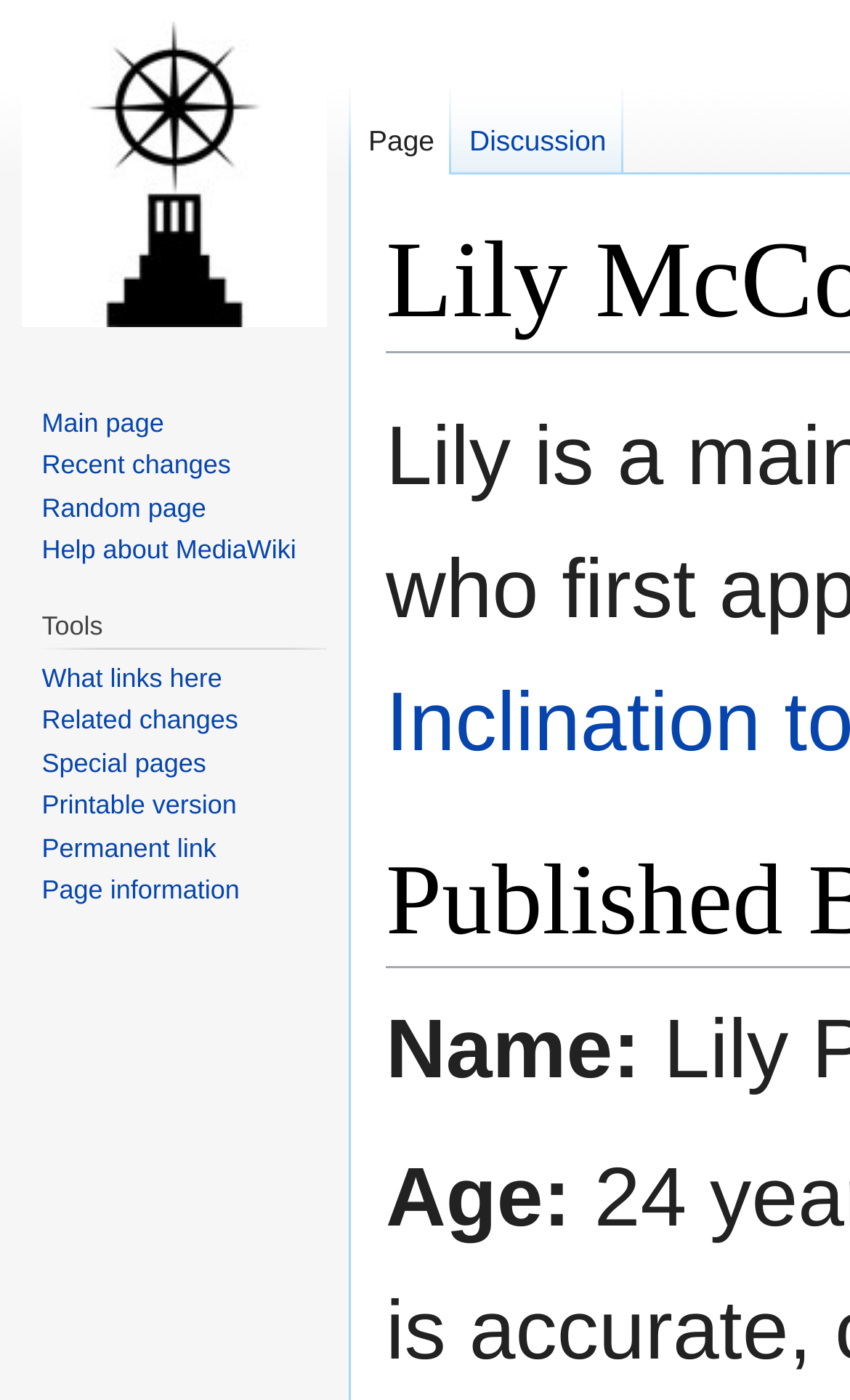What is the purpose of the 'Navigation' section? From the image, respond with a single word or brief phrase.

To navigate to other pages